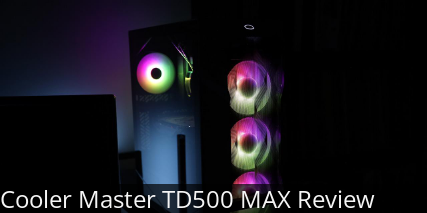Offer a detailed explanation of the image and its components.

The image showcases the Cooler Master TD500 MAX, a stylish and modern computer case, illuminated by vibrant RGB lighting. The front panel features three large fans that create a stunning visual display with a gradient of colors, prominently featuring a circular fan on the left with a striking white center. The background is softly lit, enhancing the aesthetic appeal of the setup. This image likely accompanies a review highlighting the features, performance, and cooling capabilities of the Cooler Master TD500 MAX, aimed at PC builders and enthusiasts seeking high-performance components.